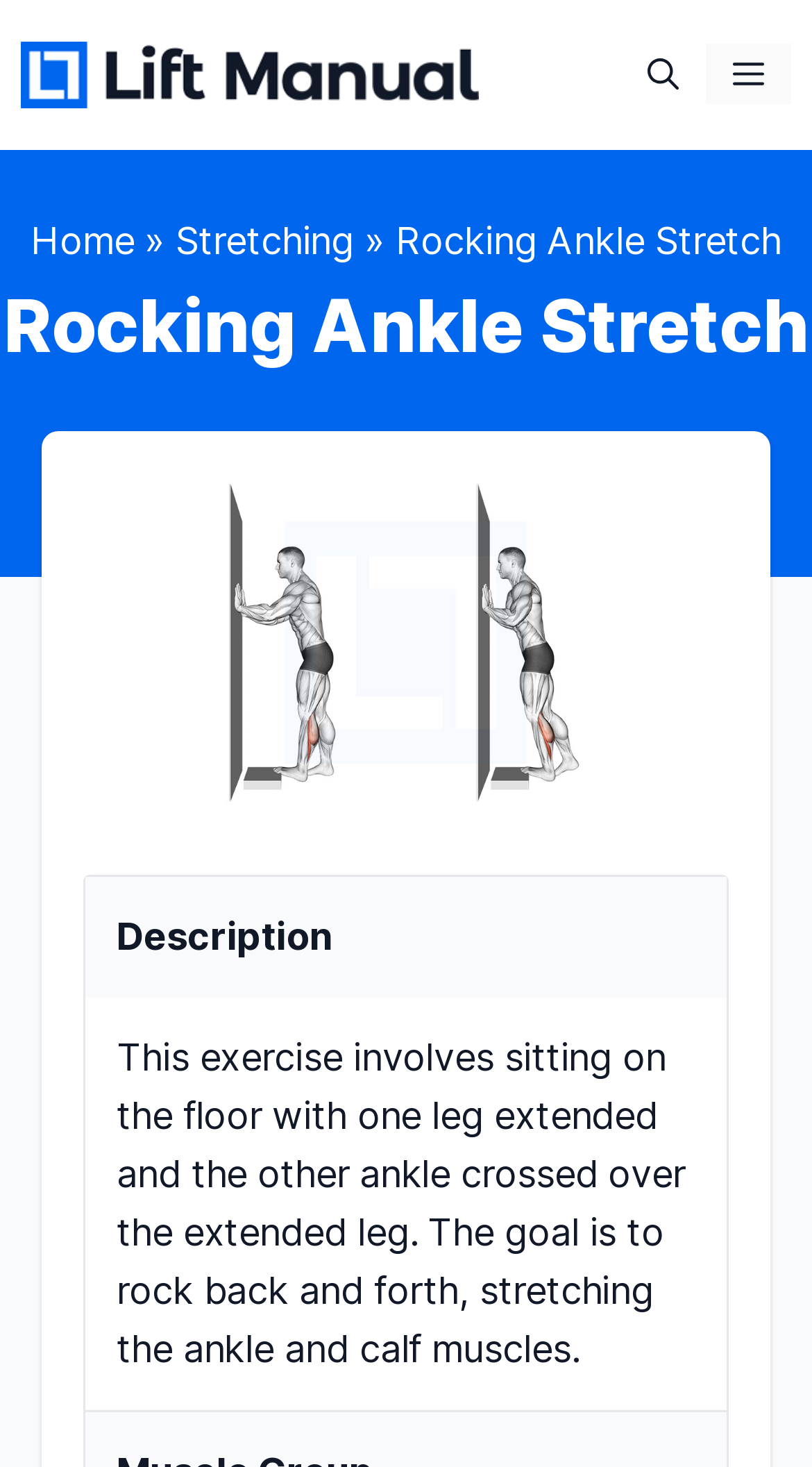Describe all the visual and textual components of the webpage comprehensively.

The webpage is about a guide to the "Rocking Ankle Stretch" exercise. At the top, there is a banner with the site's name, accompanied by a link to "Lift Manual" with an associated image. To the right of the banner, there is a navigation menu with a mobile toggle button, an "Open search" button, and a "Menu" button that expands to reveal the primary menu.

Below the banner, there is a navigation section with breadcrumbs, showing the path from the "Home" page to the "Stretching" page and finally to the "Rocking Ankle Stretch" page. The title "Rocking Ankle Stretch" is displayed prominently in a heading.

The main content of the page features an image of the exercise, taking up most of the width of the page. Below the image, there is a brief description of the exercise, which involves sitting on the floor with one leg extended and the other ankle crossed over the extended leg, with the goal of stretching the ankle and calf muscles.